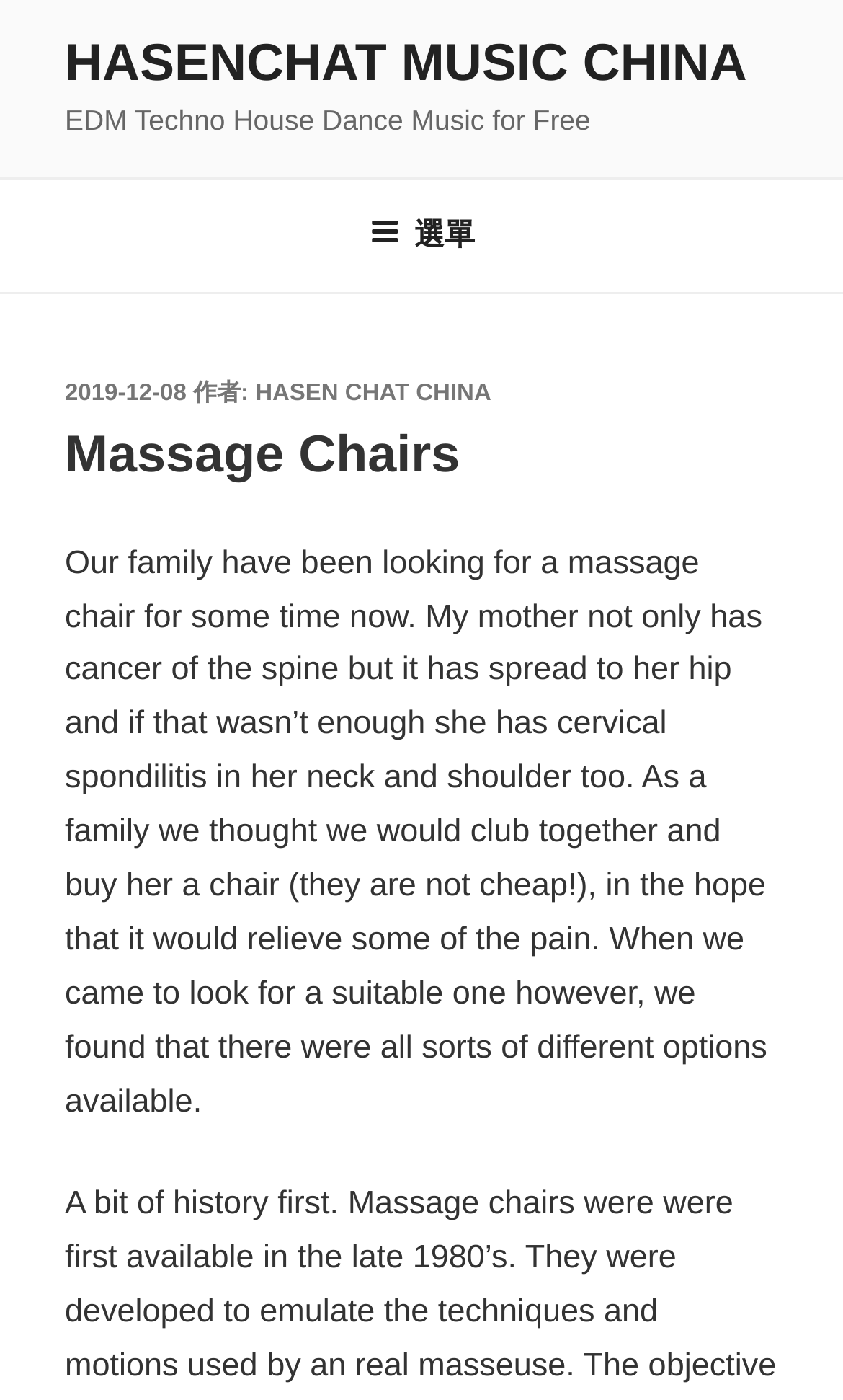Predict the bounding box coordinates for the UI element described as: "選單". The coordinates should be four float numbers between 0 and 1, presented as [left, top, right, bottom].

[0.401, 0.129, 0.599, 0.205]